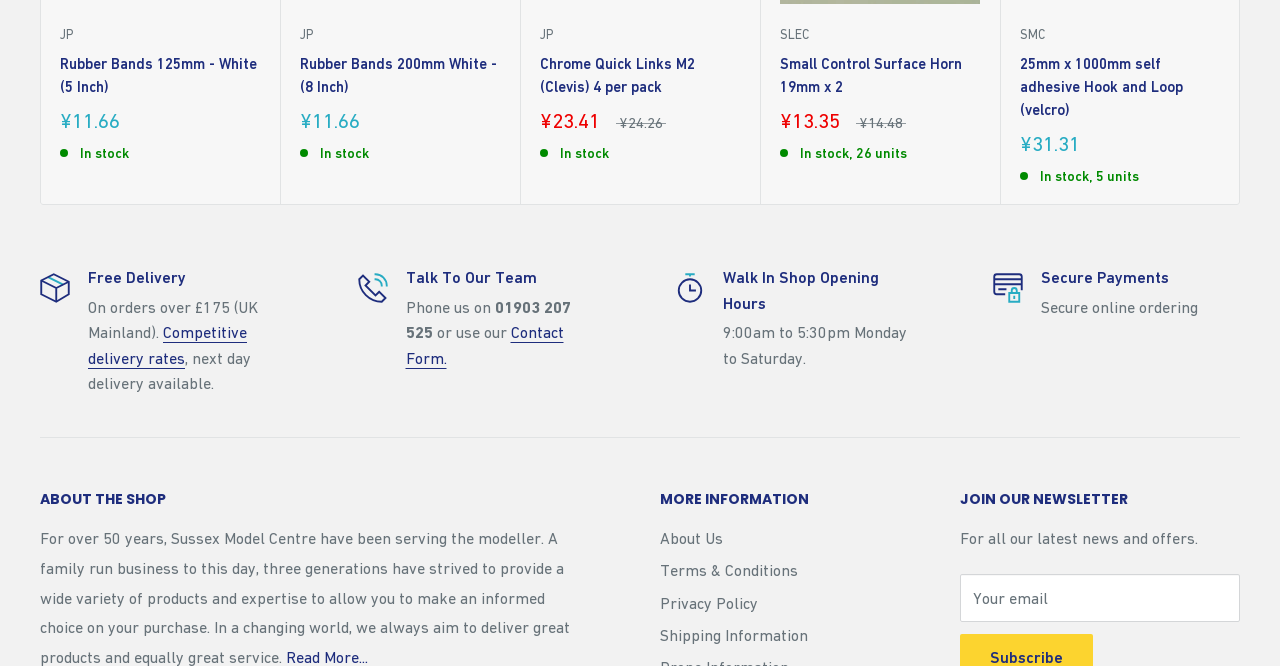Locate the bounding box coordinates of the region to be clicked to comply with the following instruction: "Click the 'Contact Form' link". The coordinates must be four float numbers between 0 and 1, in the form [left, top, right, bottom].

[0.317, 0.485, 0.44, 0.551]